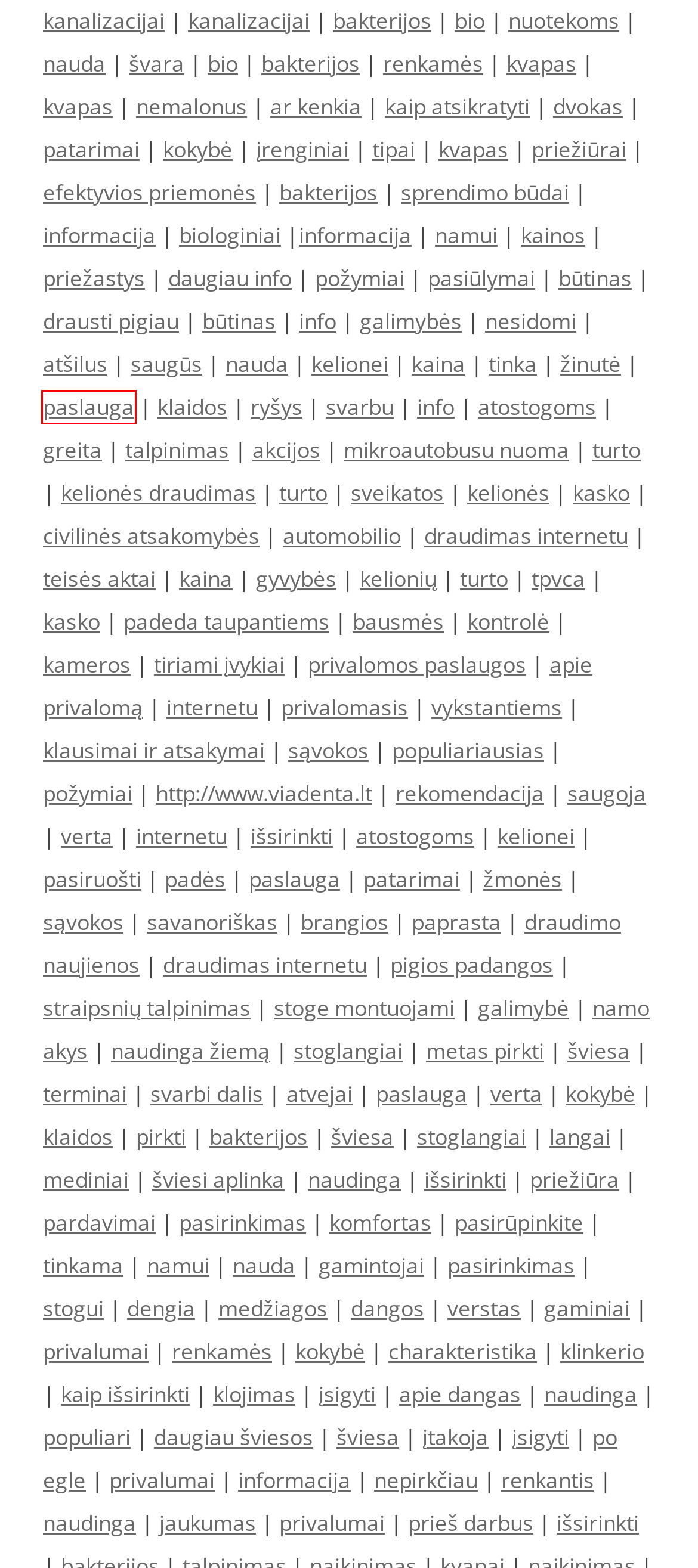You have a screenshot of a webpage with a red bounding box around an element. Choose the best matching webpage description that would appear after clicking the highlighted element. Here are the candidates:
A. Privalomo draudimo kontrolė sankryžose | SEO straipsnių talpinimas
B. Namuose ir palėpėje daugiau šviesos - SEO straipsnių talpinimas
C. Atkreipkite dėmesį prieš pasirenkant paslaugą - Busiukonuoma.lt
D. Naudinga informacija apie Klinkerį - SEO straipsnių talpinimas
E. Sritys kurioms tinka mikroautobusų nuoma - SEO traipsniu talpinimas
F. Pasirinkite tinkamą stogo dangą - Straipsnių talpinimas
G. Šaligatvio plytelių priežiūra - SEO straipsnių talpinimas
H. Apie Lietuvoje privalomą draudimą

C